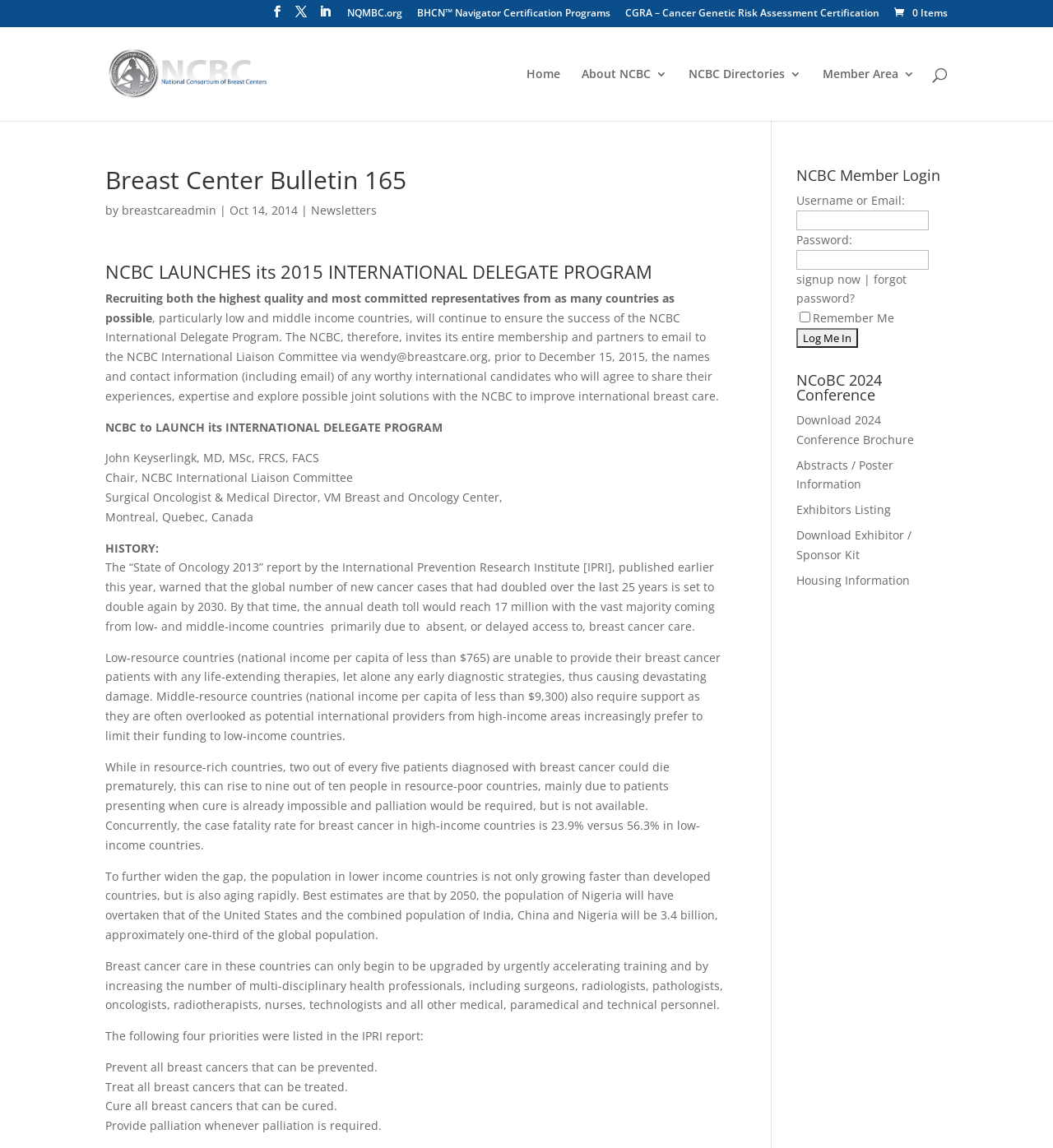Determine the bounding box coordinates of the UI element described below. Use the format (top-left x, top-left y, bottom-right x, bottom-right y) with floating point numbers between 0 and 1: name="s" placeholder="Search …" title="Search for:"

[0.157, 0.023, 0.877, 0.024]